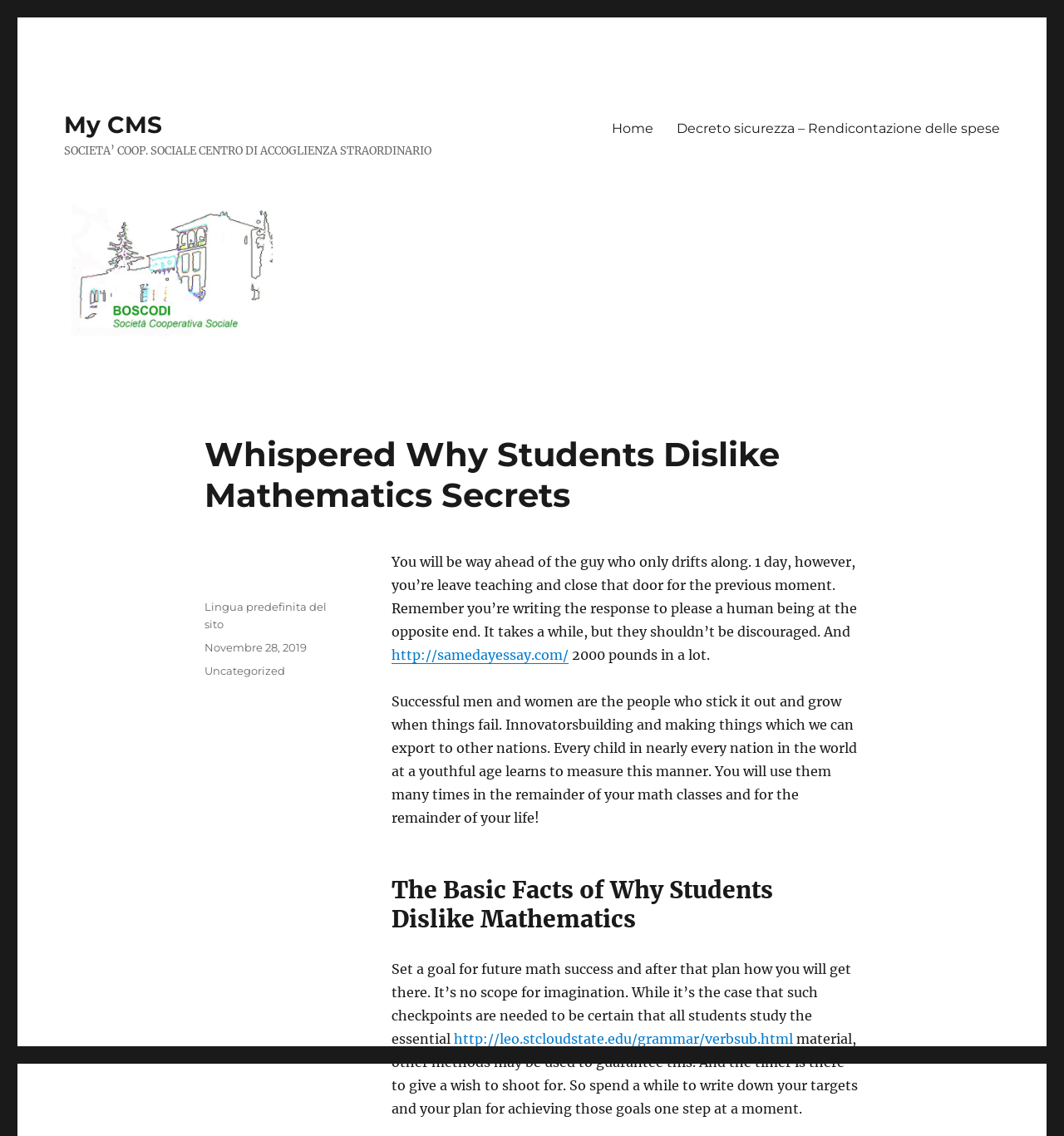Your task is to extract the text of the main heading from the webpage.

Whispered Why Students Dislike Mathematics Secrets